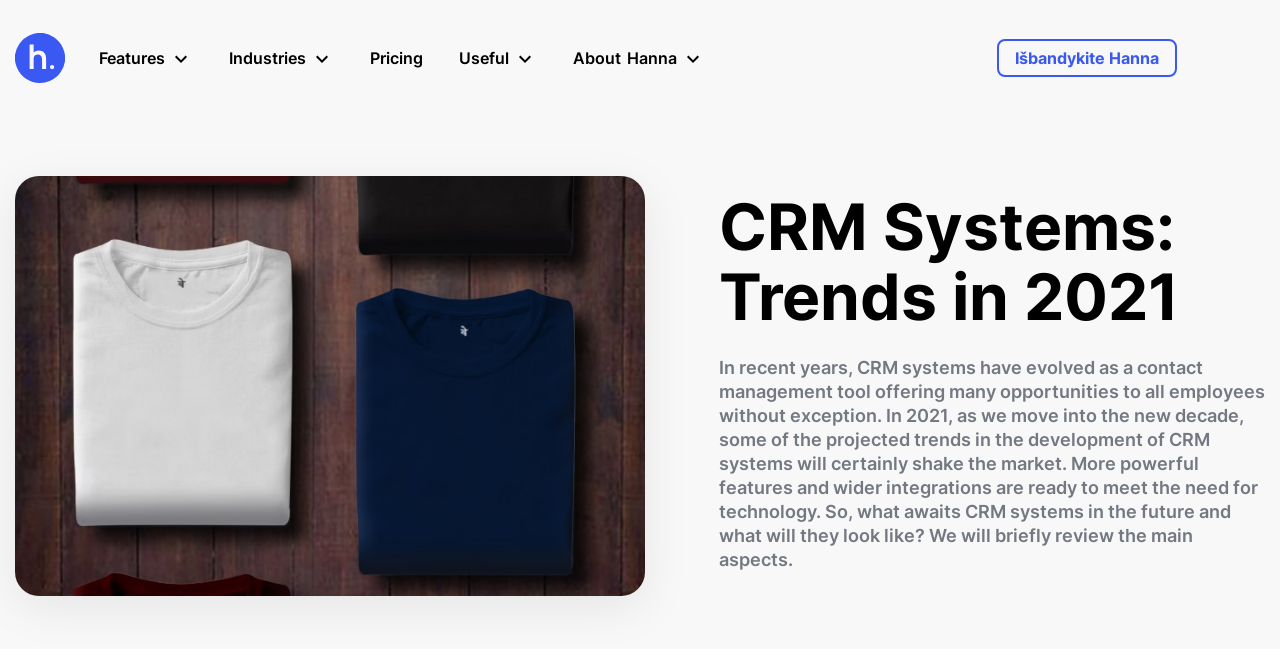Create an elaborate caption for the webpage.

The webpage is about CRM systems and their trends in 2021. At the top left, there is a logo of "HANNA CRM system" which is both a link and an image. Below the logo, there is a navigation menu with five links: "Features", "Industries", "Pricing", "Useful", and "About Hanna", arranged horizontally from left to right.

On the right side of the page, there is a call-to-action button "Išbandykite Hanna". Below the navigation menu, there is a main heading "CRM Systems: Trends in 2021" which is centered on the page. 

The main content of the page is a paragraph of text that discusses the evolution of CRM systems and their projected trends in 2021. The text is divided into several lines and spans most of the page's width. To the left of the text, there is an image with an alternative text, which takes up about half of the page's height.

Overall, the webpage has a simple and clean layout, with a clear hierarchy of elements and a focus on the main content.